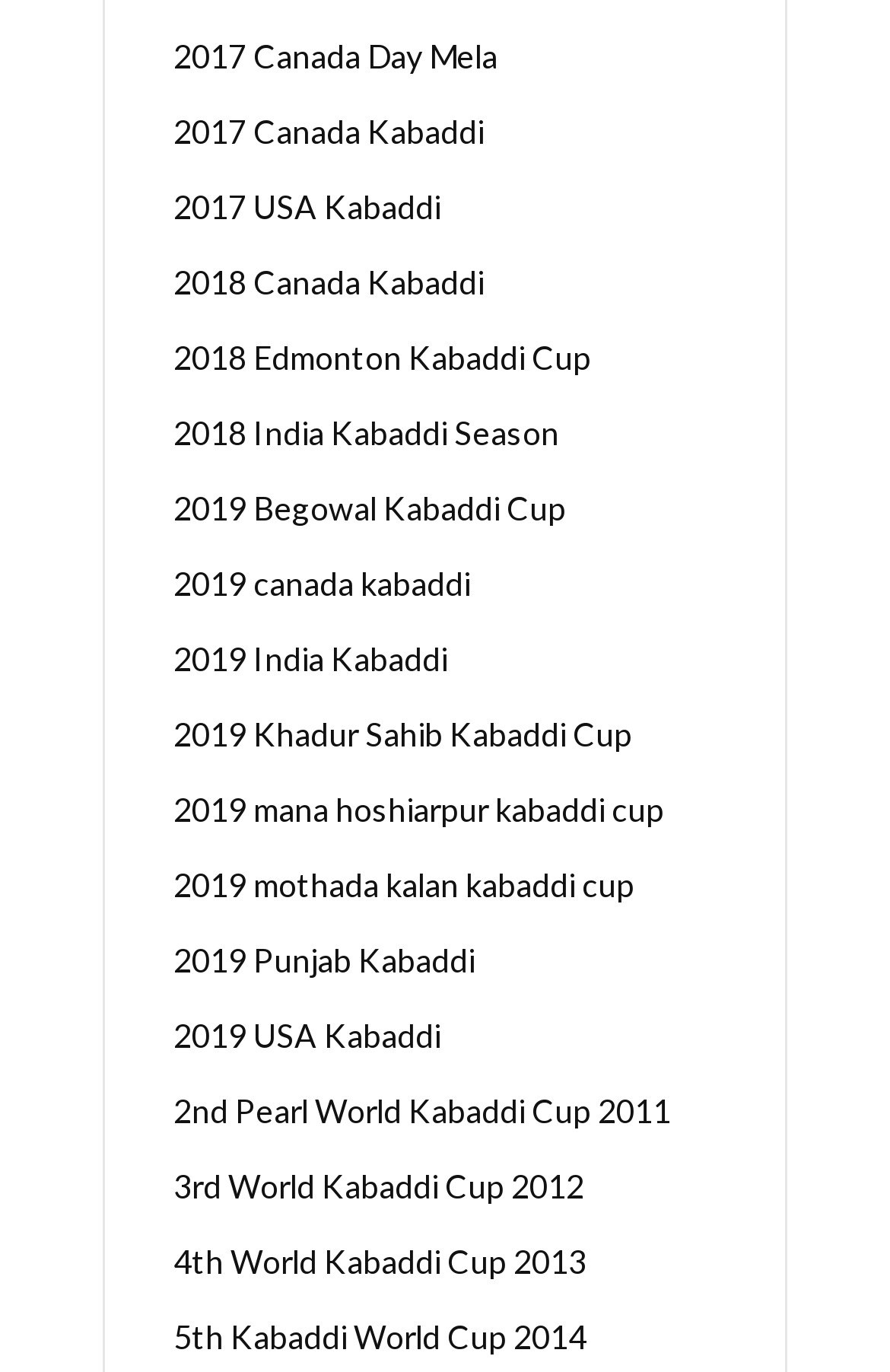Give a short answer using one word or phrase for the question:
How many kabaddi events are from Canada?

4